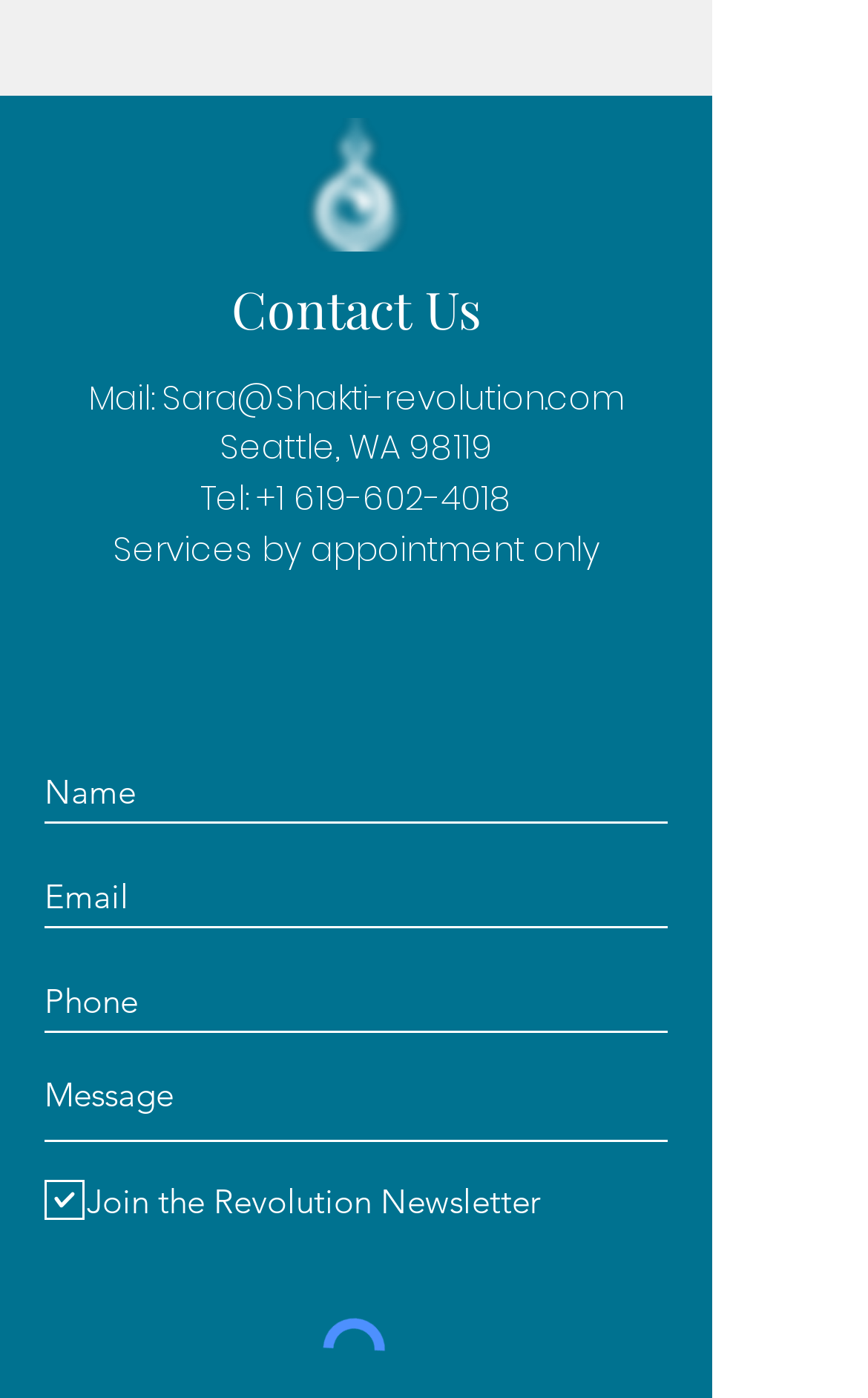Identify the bounding box for the UI element that is described as follows: "aria-label="Name" name="name" placeholder="Name"".

[0.051, 0.545, 0.769, 0.589]